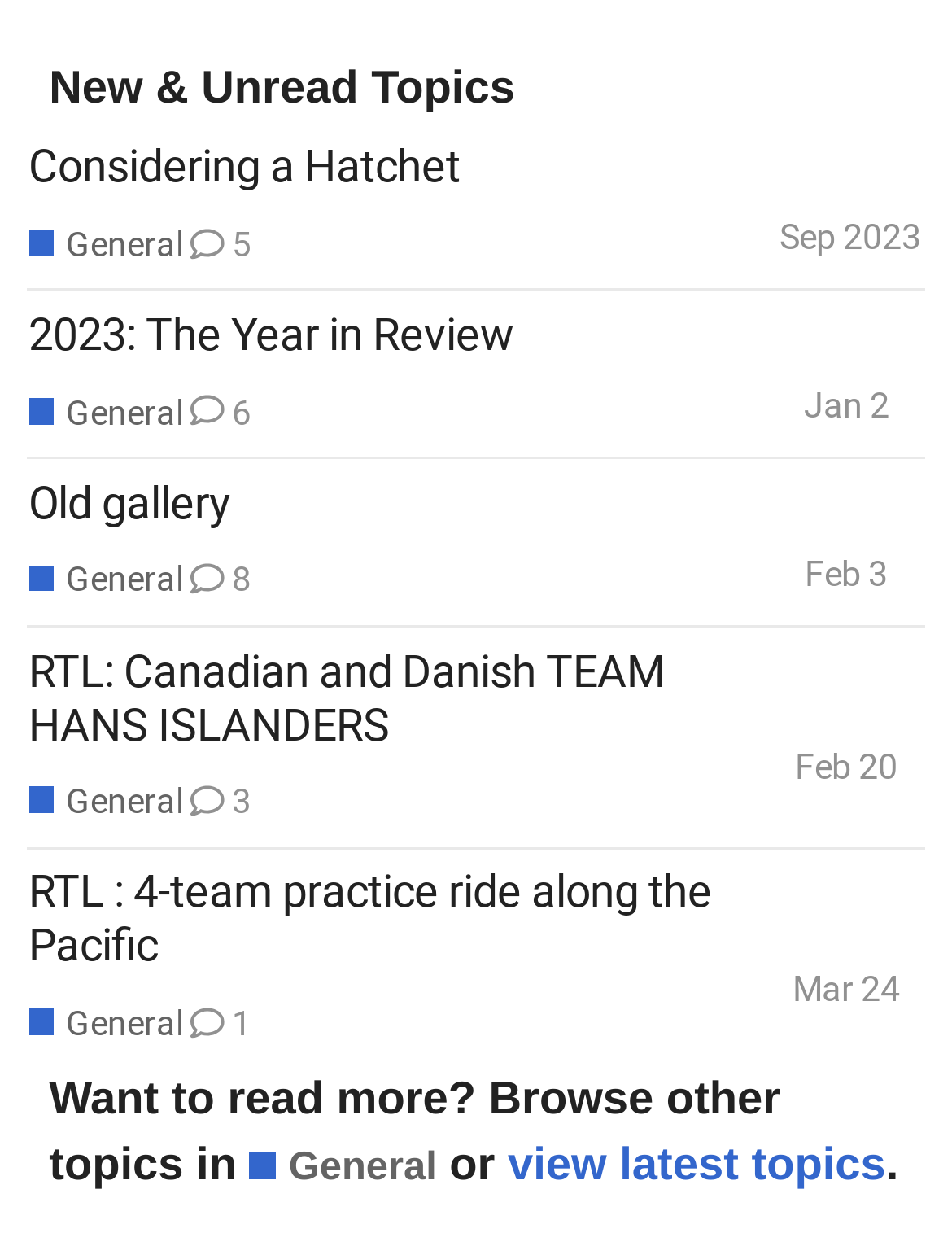For the given element description About us, determine the bounding box coordinates of the UI element. The coordinates should follow the format (top-left x, top-left y, bottom-right x, bottom-right y) and be within the range of 0 to 1.

None